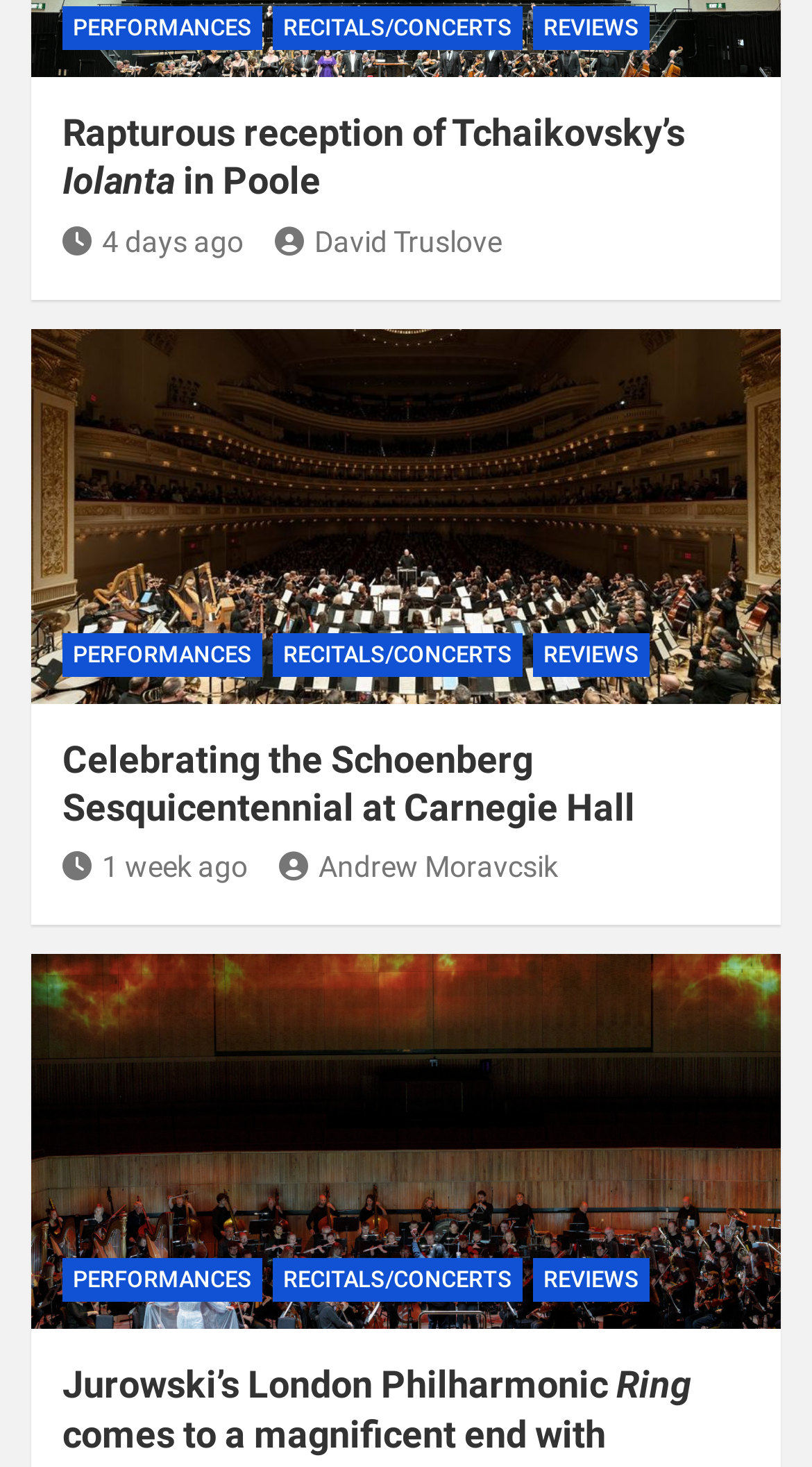Locate the bounding box coordinates of the clickable region to complete the following instruction: "Read the article 'Rapturous reception of Tchaikovsky’s Iolanta in Poole'."

[0.077, 0.074, 0.923, 0.14]